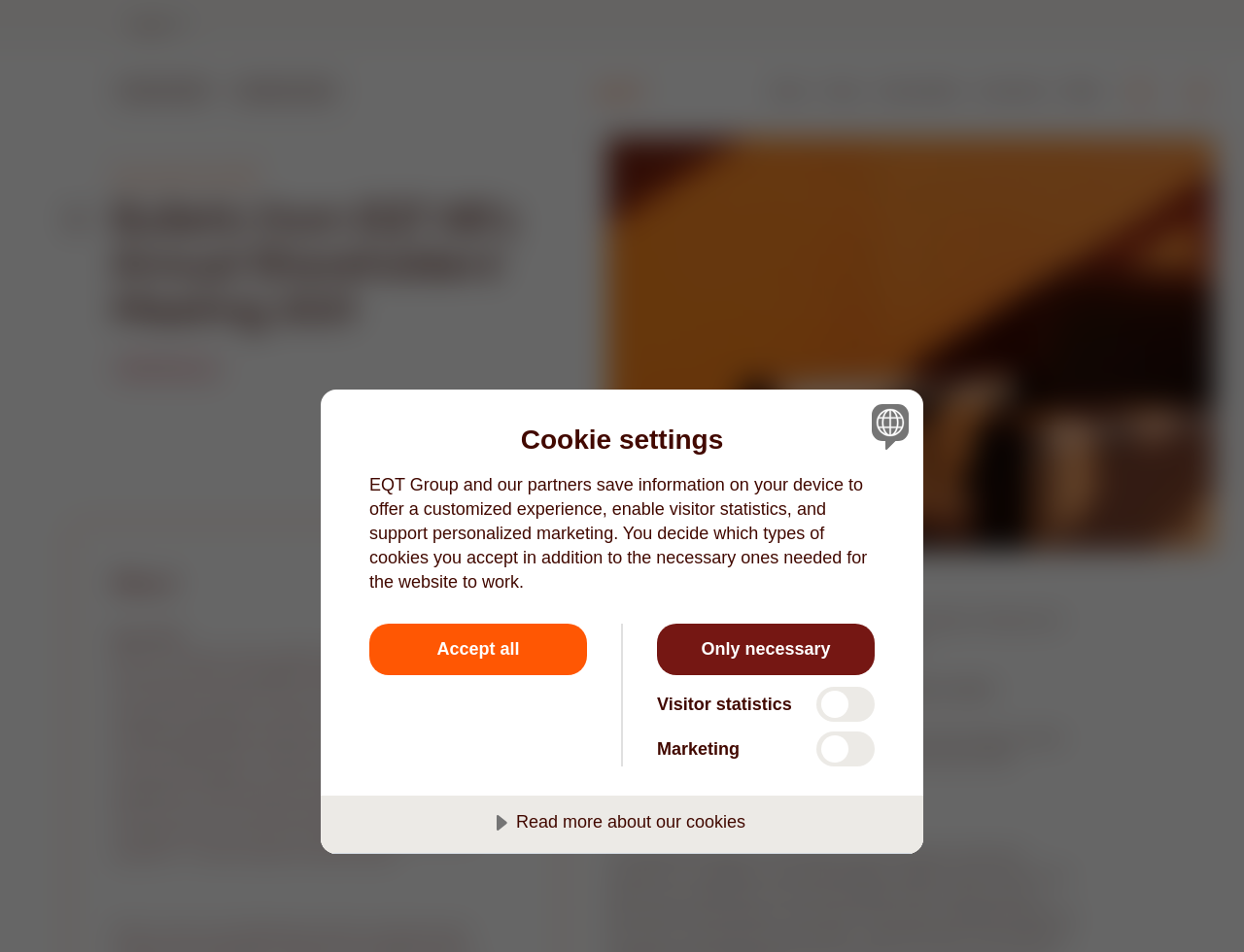Provide your answer in one word or a succinct phrase for the question: 
What is the purpose of the cookie settings?

Customized experience